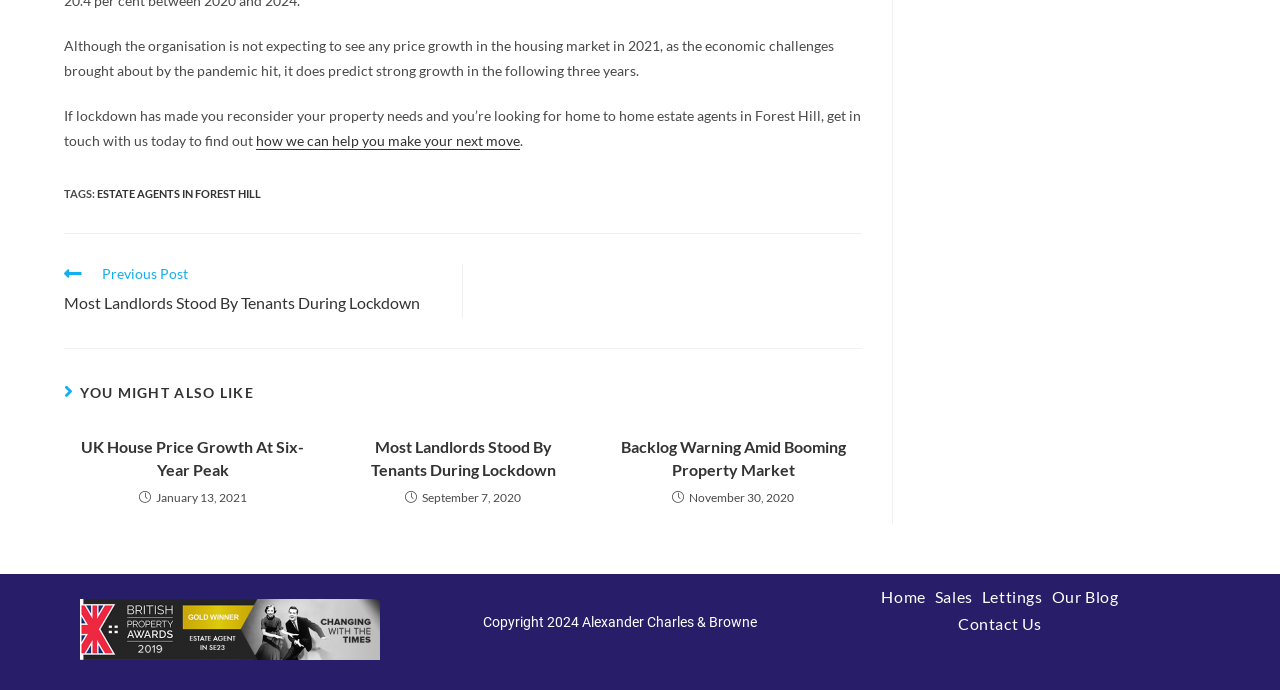Utilize the details in the image to give a detailed response to the question: What is the topic of the first article?

The first article is titled 'UK House Price Growth At Six-Year Peak', which suggests that the topic is related to UK house price growth.